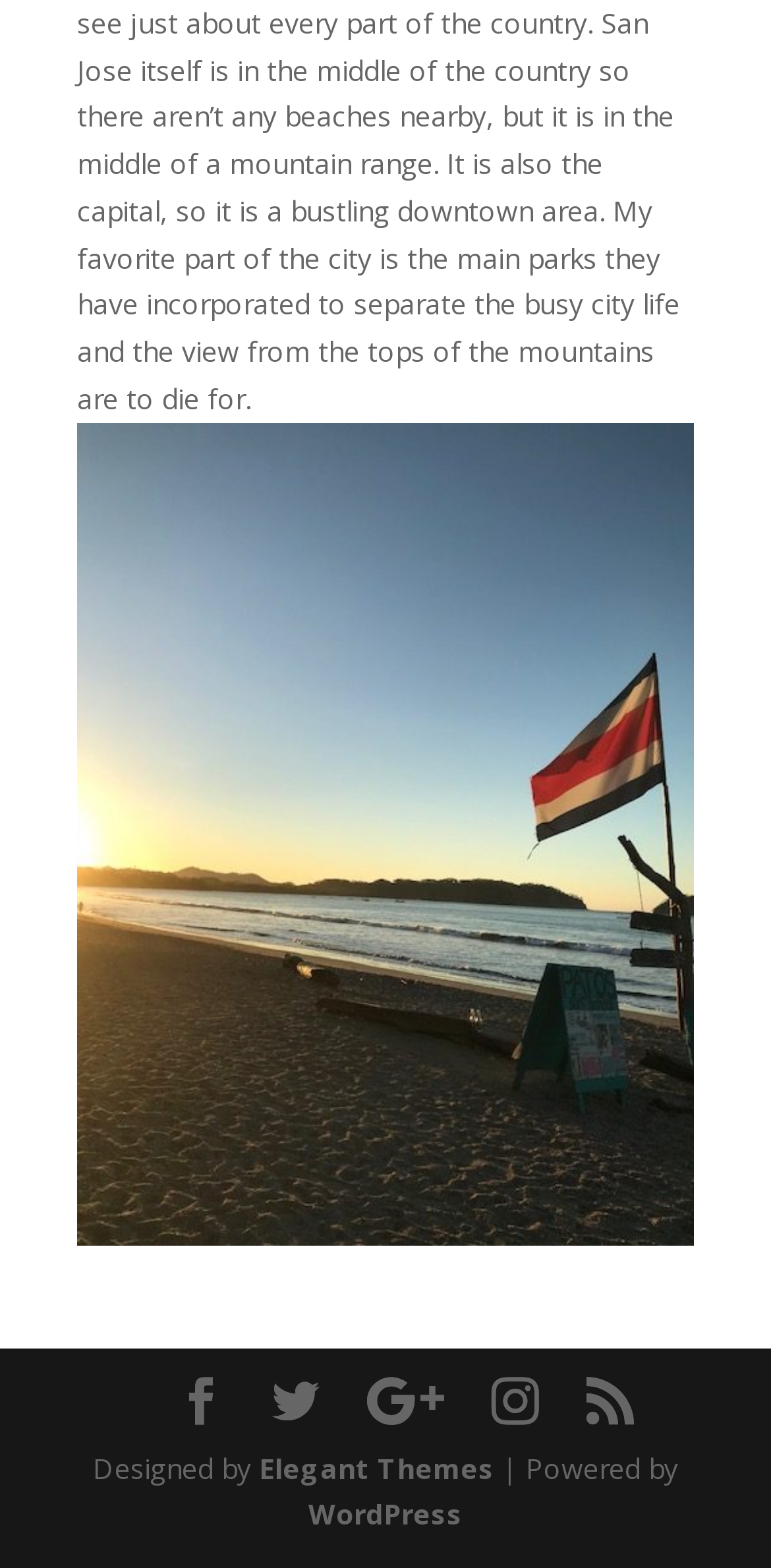Respond with a single word or phrase:
What is the text next to 'Designed by'?

Elegant Themes